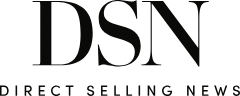What industry does the publication focus on?
Please ensure your answer is as detailed and informative as possible.

The caption states that the logo represents the publication's focus on news and insights within the direct selling industry, emphasizing professionalism and contemporary branding.